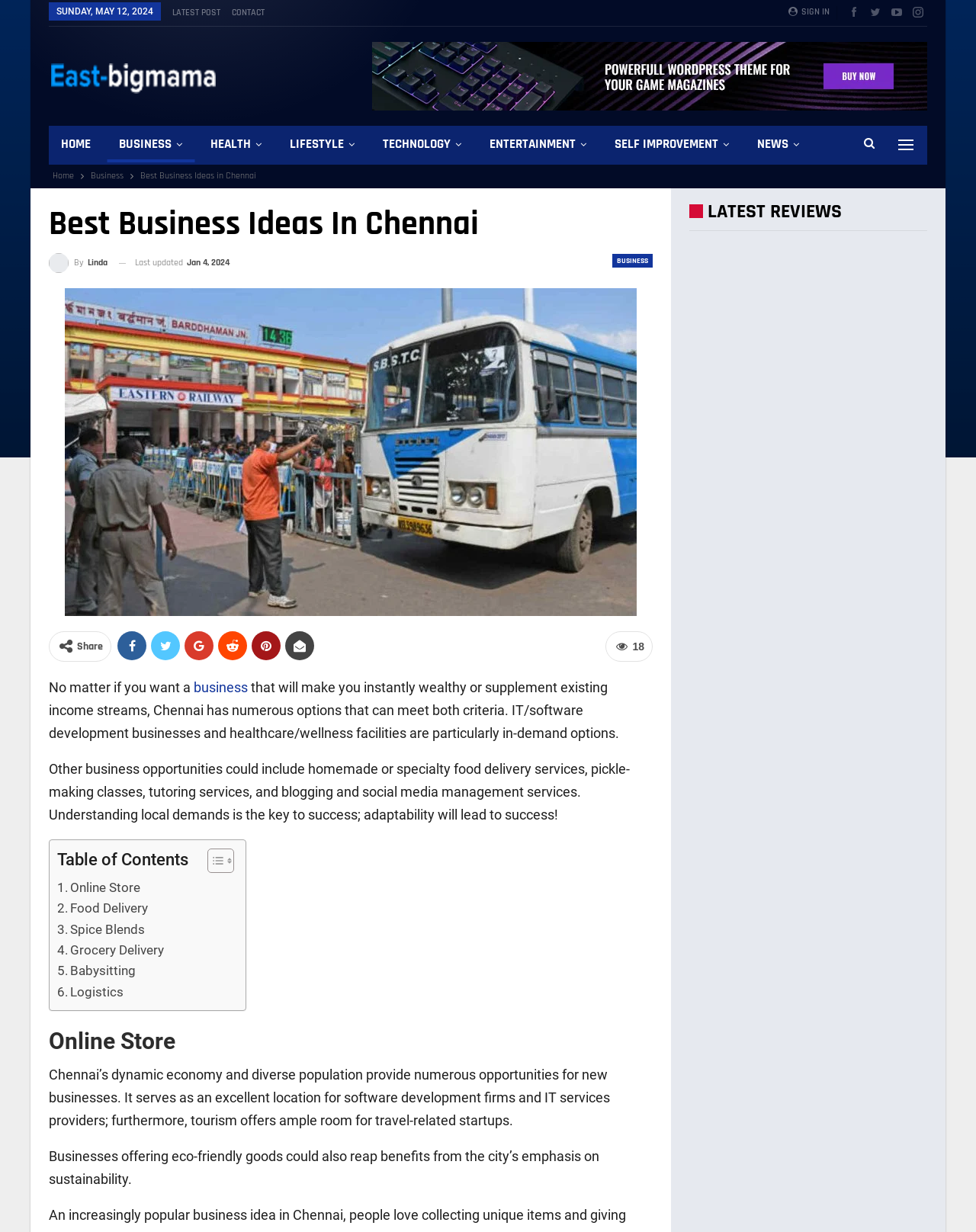What is the name of the author of the article?
Using the details shown in the screenshot, provide a comprehensive answer to the question.

I found the name of the author by looking at the article header, where it says 'By Linda'.